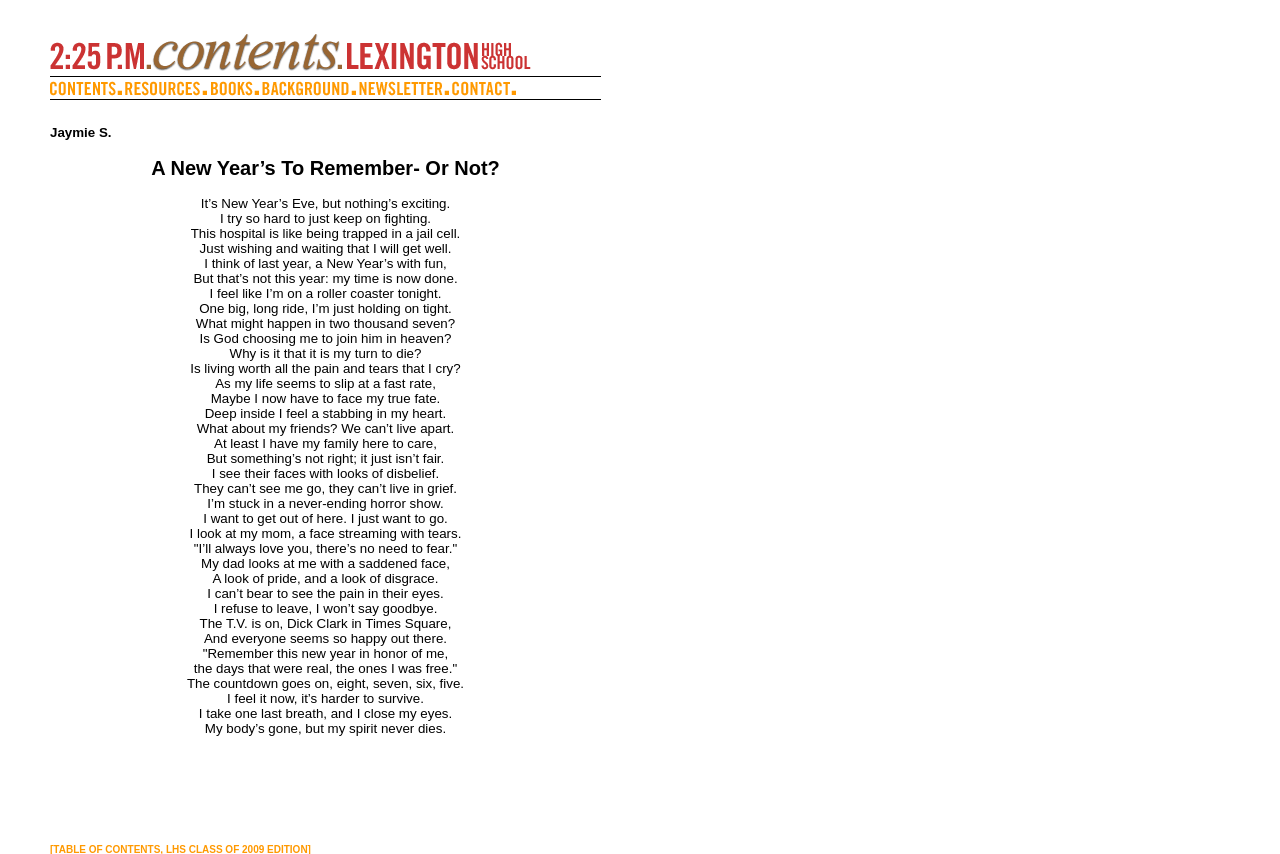Give a detailed explanation of the elements present on the webpage.

The webpage is dedicated to the Student Publishing Program, featuring a collection of creative works. At the top, there is a row of 21 images, each occupying a small portion of the width, stretching across the entire page. Below this row, there are three more rows of images, with some of them being links. These images are arranged in a similar manner, taking up a small portion of the width and spanning the entire page.

The main content of the page is a poem titled "A New Year's To Remember- Or Not?" by Jaymie S. The poem is a heartfelt and emotional expression of the author's experience in a hospital on New Year's Eve, feeling trapped and struggling to come to terms with their mortality. The poem is divided into stanzas, with each line carefully arranged to convey the author's emotions and thoughts.

The poem is accompanied by a few images, including one that appears to be a hospital scene. The overall design of the page is simple, with a focus on showcasing the creative work of the student.